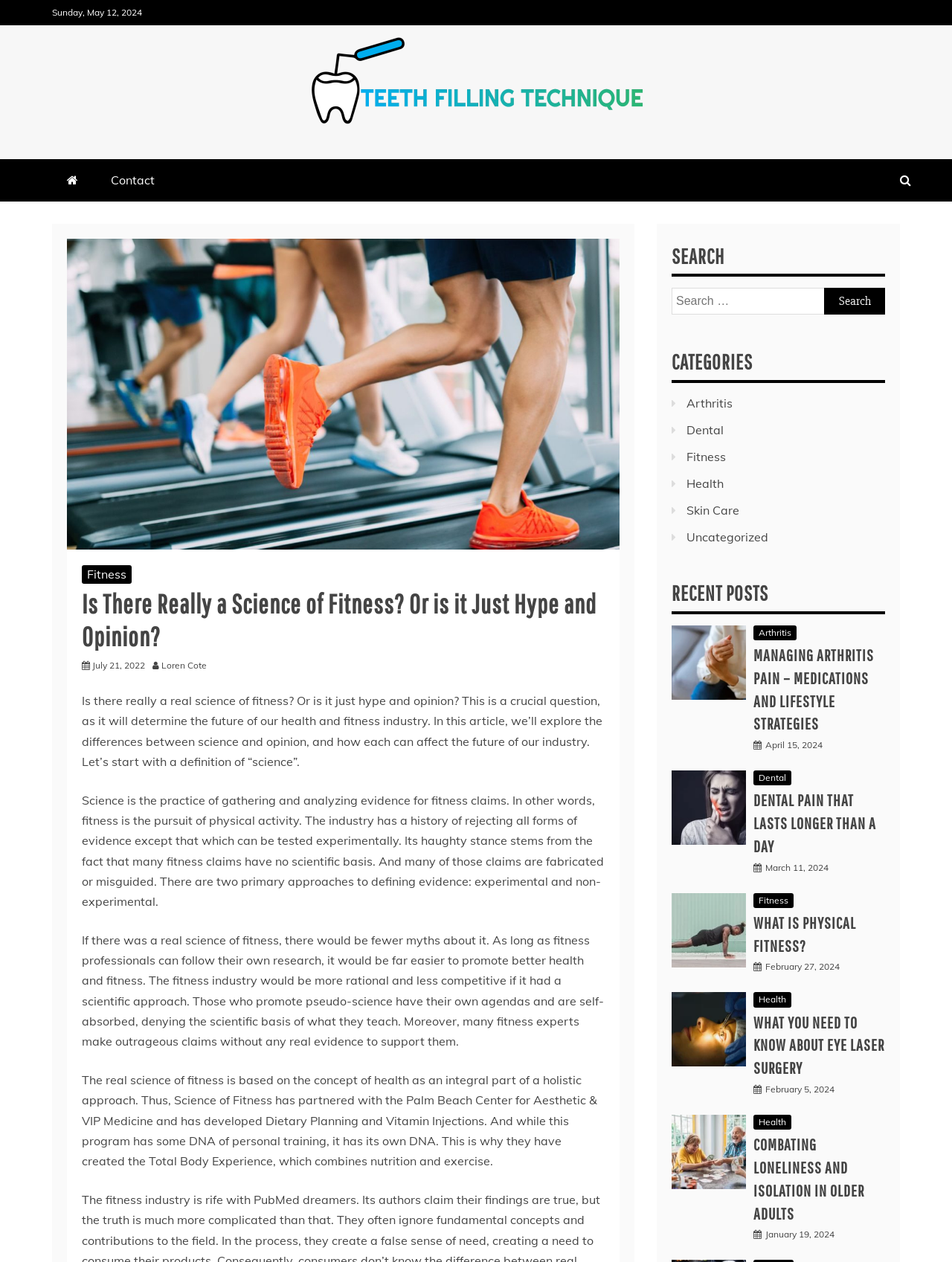Highlight the bounding box coordinates of the element that should be clicked to carry out the following instruction: "Read the article about managing arthritis pain". The coordinates must be given as four float numbers ranging from 0 to 1, i.e., [left, top, right, bottom].

[0.791, 0.51, 0.93, 0.586]